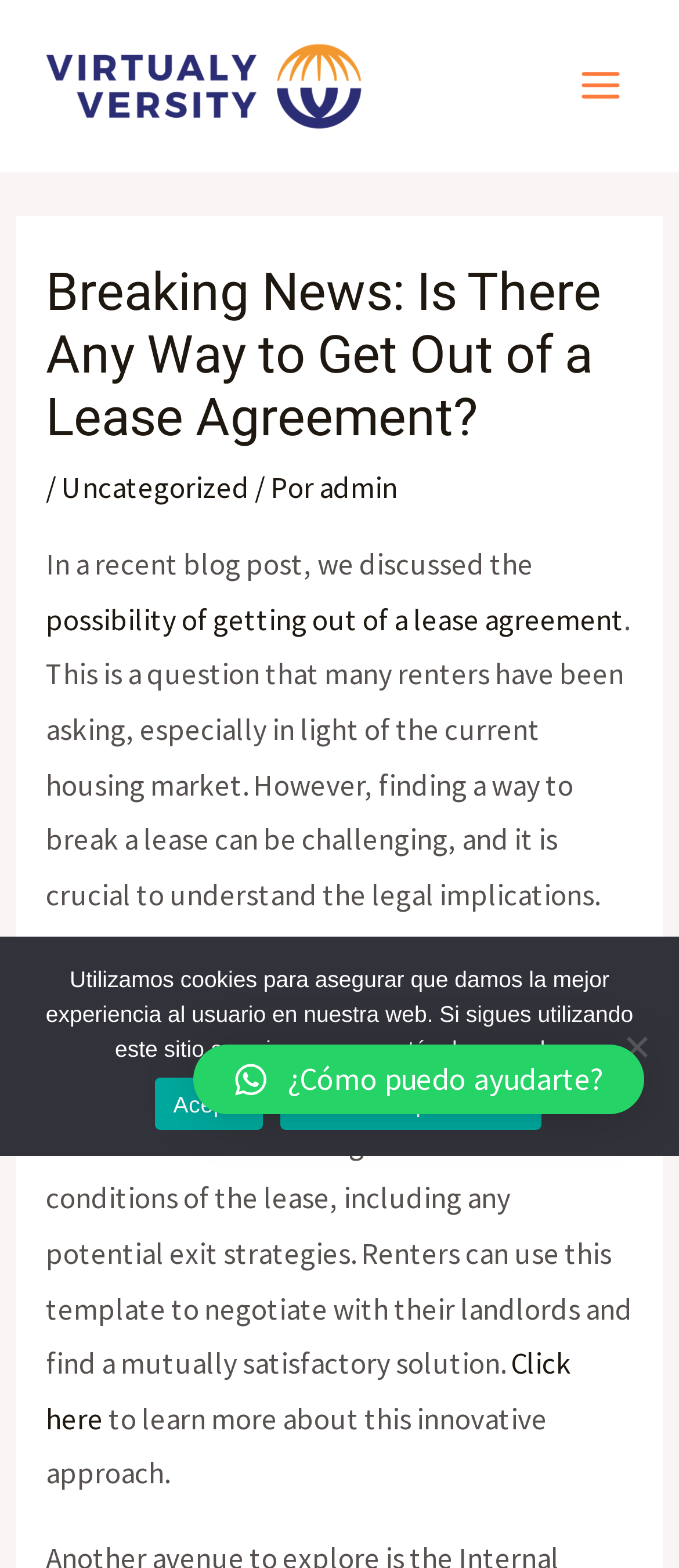Predict the bounding box coordinates of the UI element that matches this description: "× ¿Cómo puedo ayudarte?". The coordinates should be in the format [left, top, right, bottom] with each value between 0 and 1.

[0.285, 0.666, 0.949, 0.711]